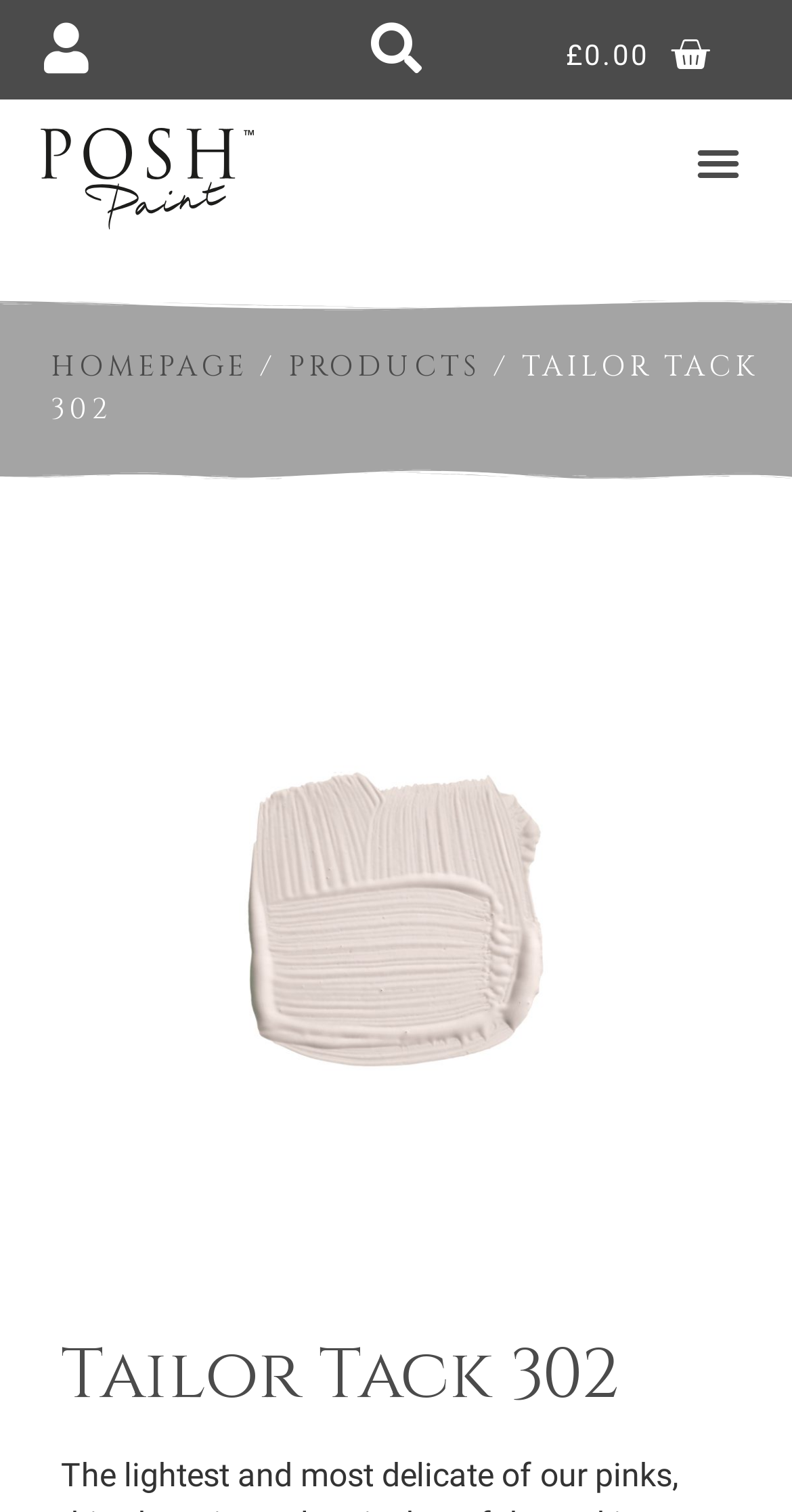Please provide a comprehensive answer to the question below using the information from the image: Is the basket empty?

I found the answer by looking at the link element that contains the text '£0.00 Basket'. The fact that the price is £0.00 suggests that the basket is empty.